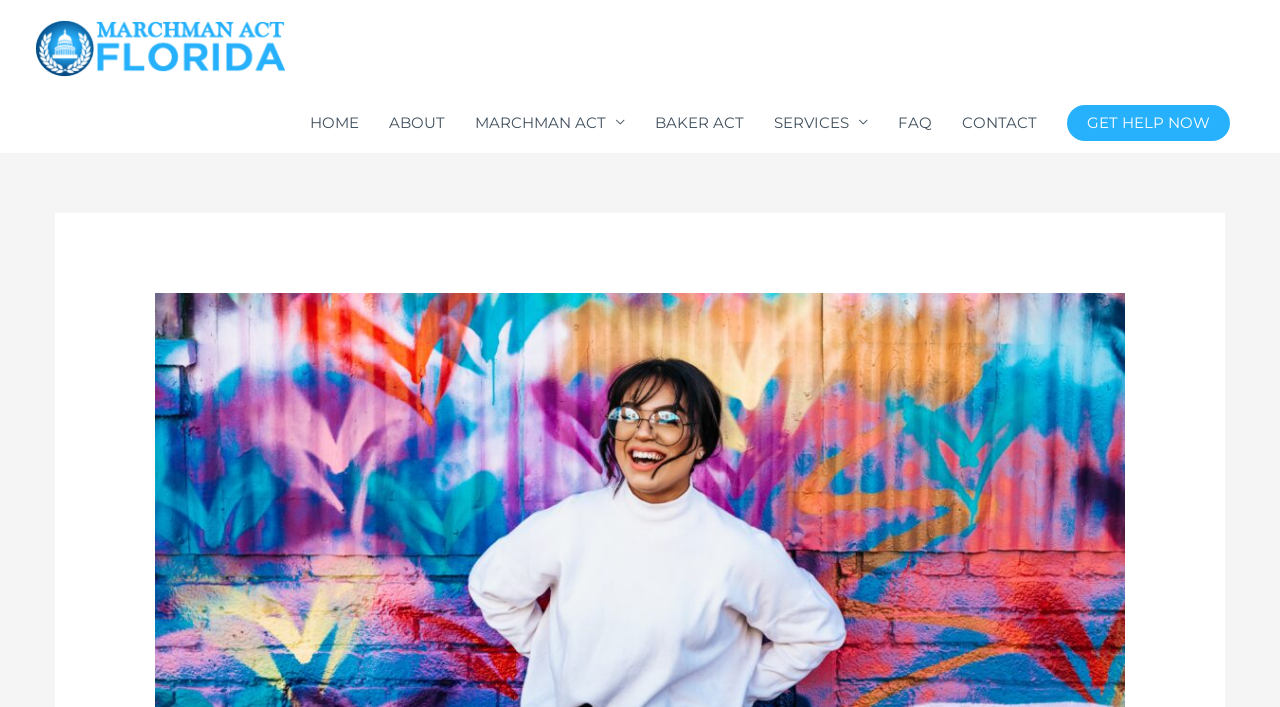Give the bounding box coordinates for this UI element: "SERVICES". The coordinates should be four float numbers between 0 and 1, arranged as [left, top, right, bottom].

[0.593, 0.132, 0.69, 0.216]